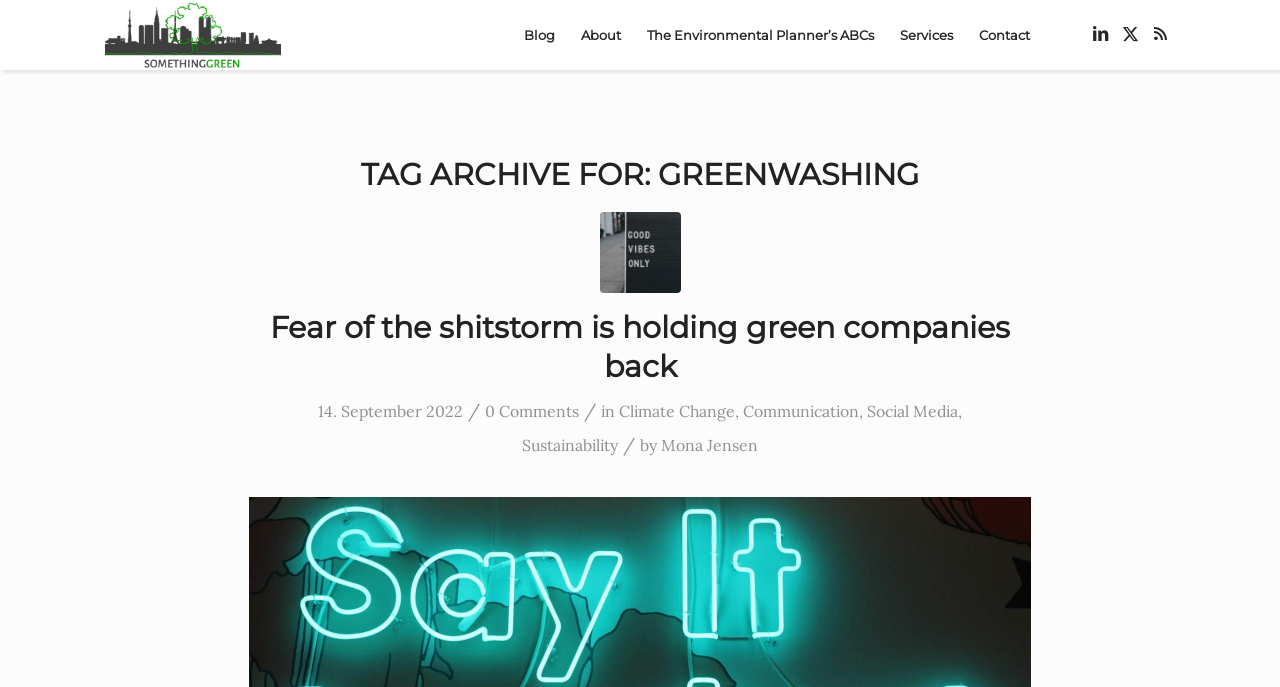Answer this question using a single word or a brief phrase:
What are the categories of the first blog post?

Climate Change, Communication, Social Media, Sustainability